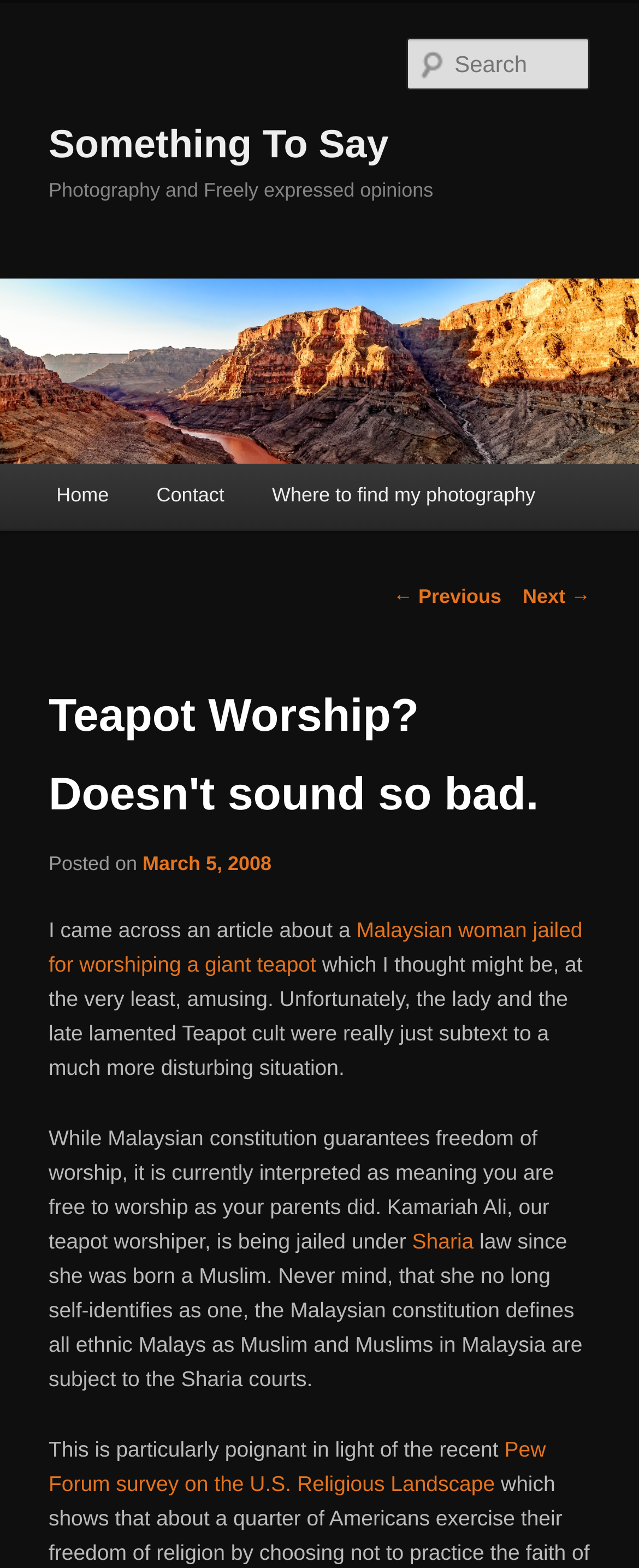Determine the bounding box for the UI element as described: "parent_node: Something To Say". The coordinates should be represented as four float numbers between 0 and 1, formatted as [left, top, right, bottom].

[0.0, 0.178, 1.0, 0.295]